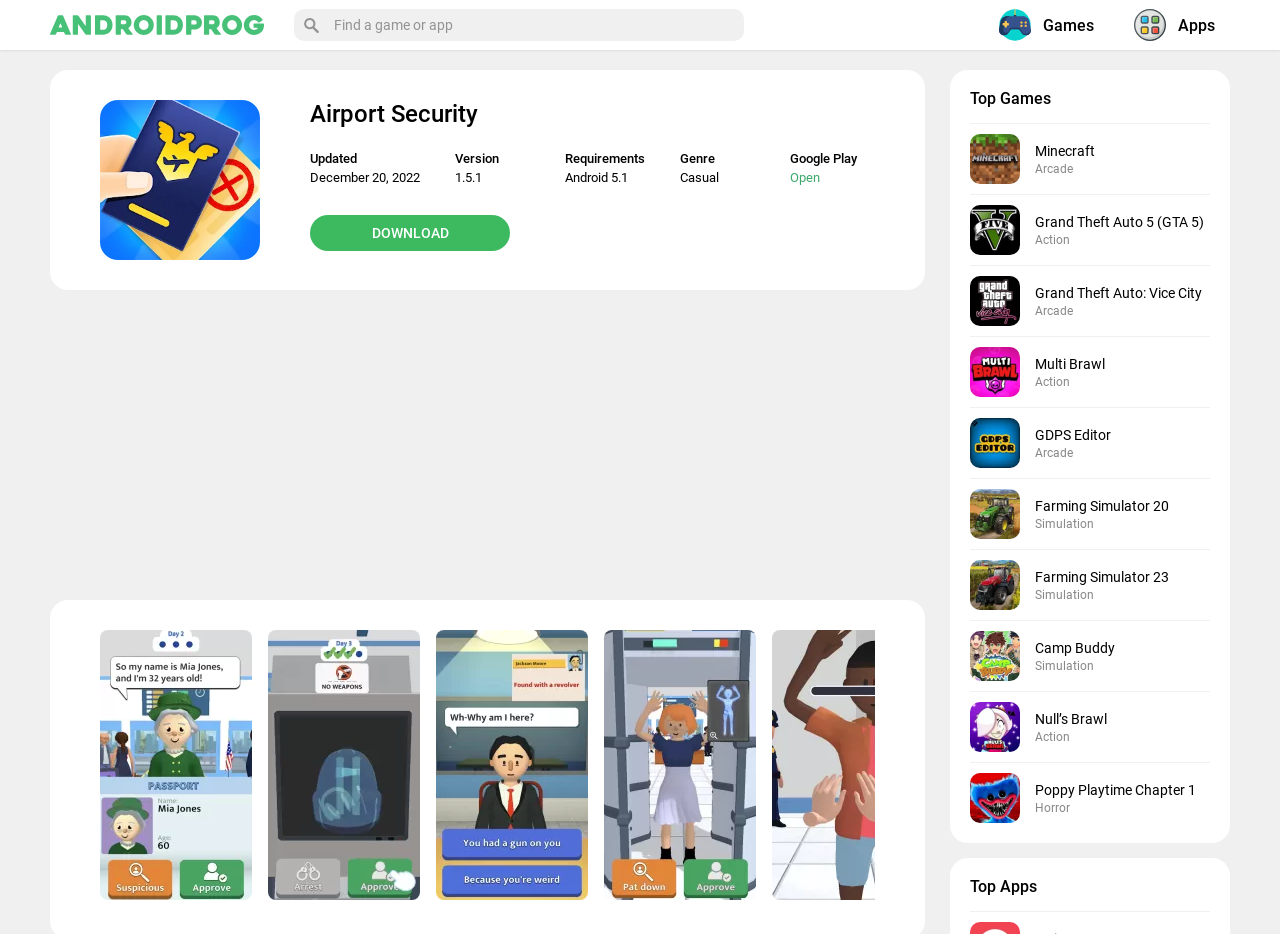Determine the bounding box coordinates of the clickable region to follow the instruction: "Download Airport Security".

[0.242, 0.23, 0.398, 0.269]